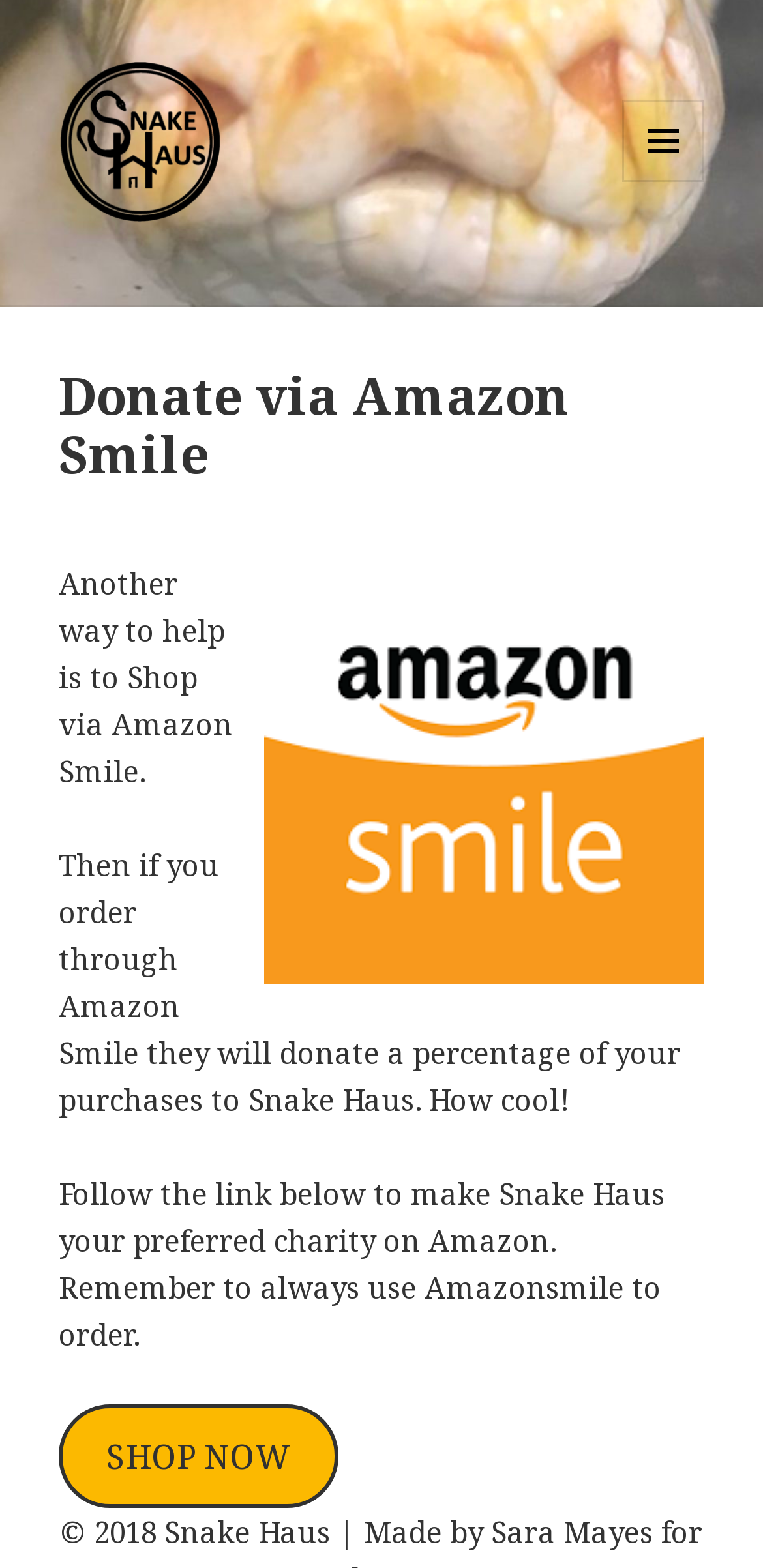Answer this question using a single word or a brief phrase:
What is the name of the charity?

Snake Haus